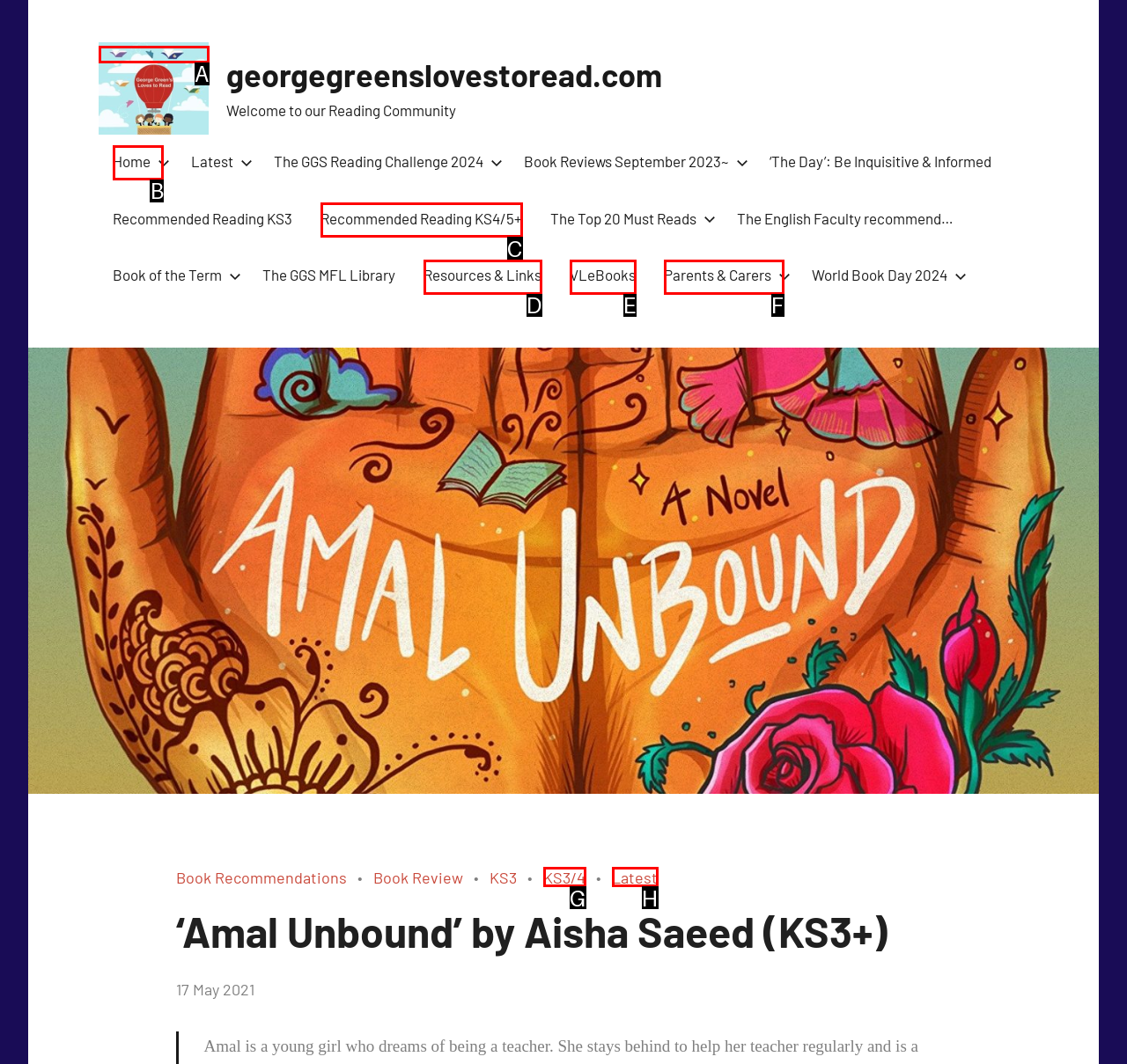Identify the correct UI element to click for this instruction: Click on the 'Home' link
Respond with the appropriate option's letter from the provided choices directly.

B